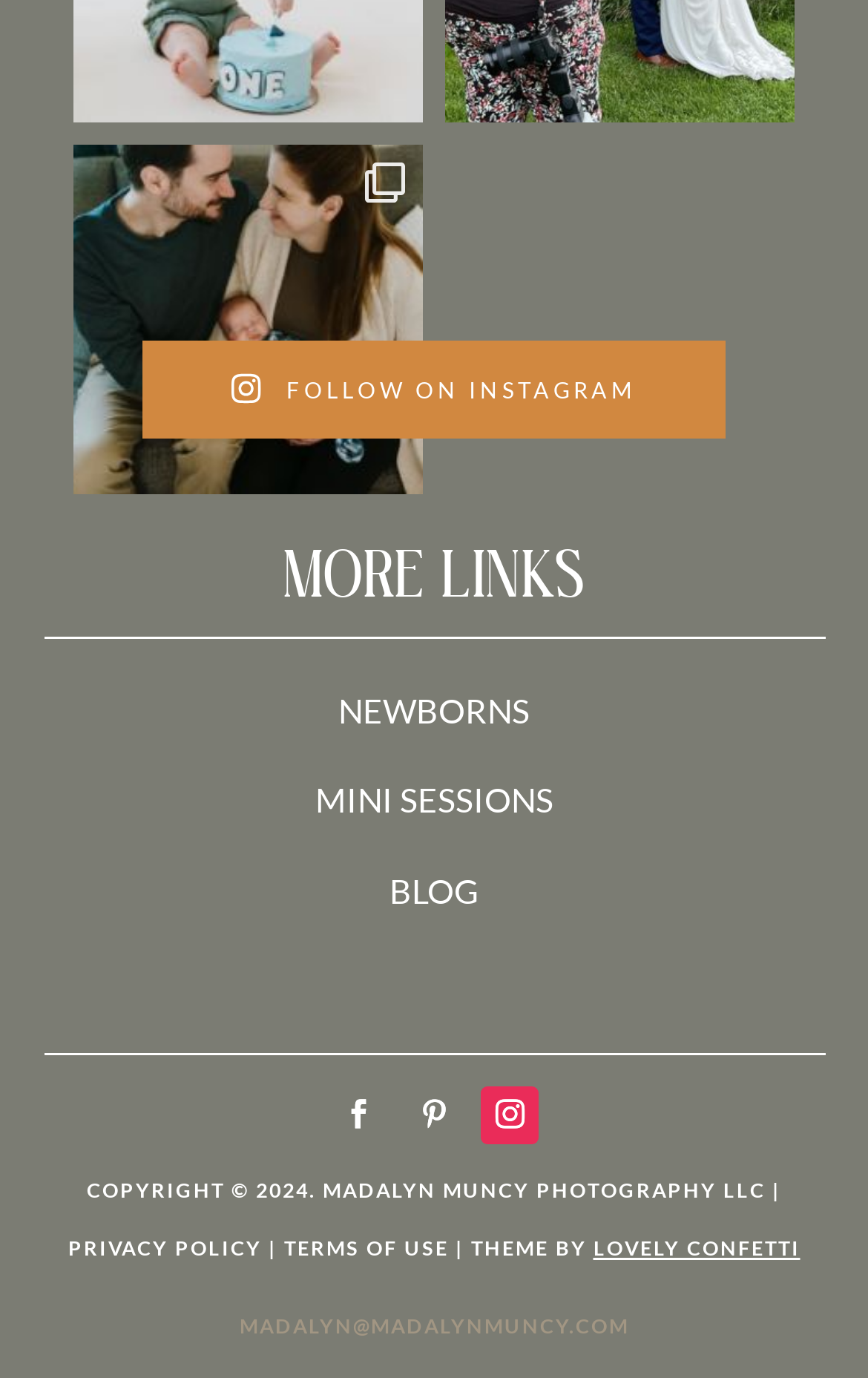Please identify the bounding box coordinates of the clickable element to fulfill the following instruction: "Explore more links". The coordinates should be four float numbers between 0 and 1, i.e., [left, top, right, bottom].

[0.05, 0.398, 0.95, 0.462]